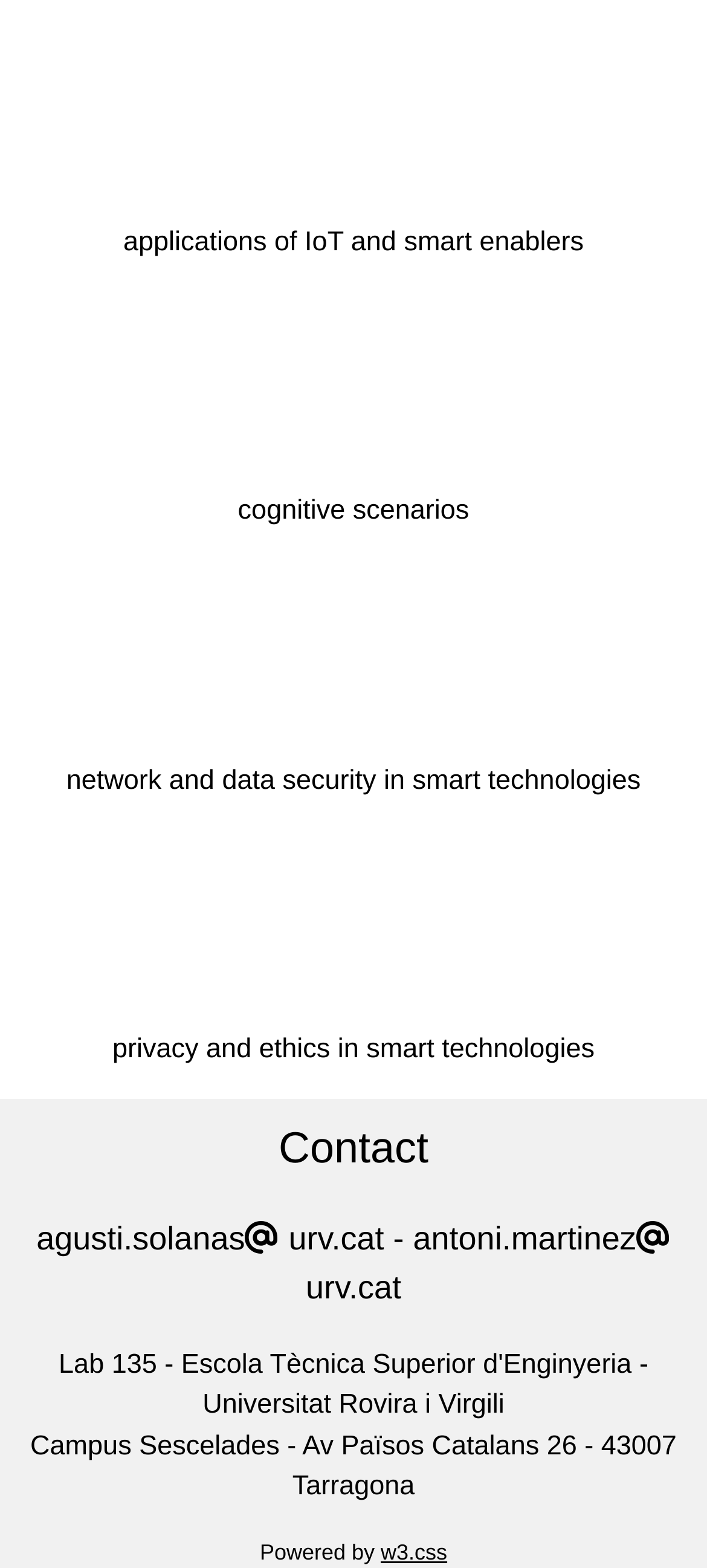Answer the question in a single word or phrase:
How many email addresses are provided?

2